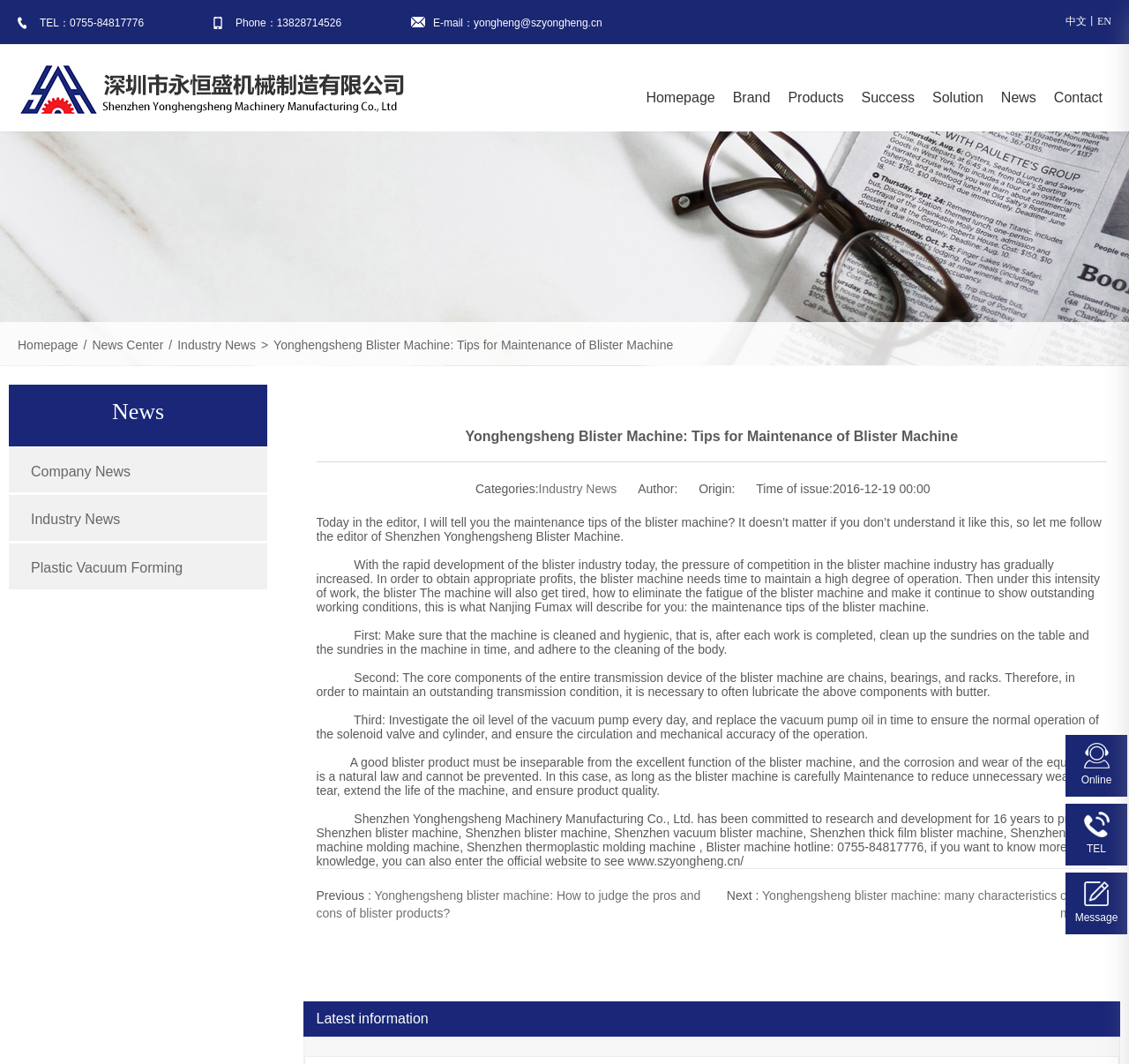Please determine the bounding box coordinates of the element's region to click in order to carry out the following instruction: "Click the 'TEL：0755-84817776' link". The coordinates should be four float numbers between 0 and 1, i.e., [left, top, right, bottom].

[0.016, 0.016, 0.127, 0.028]